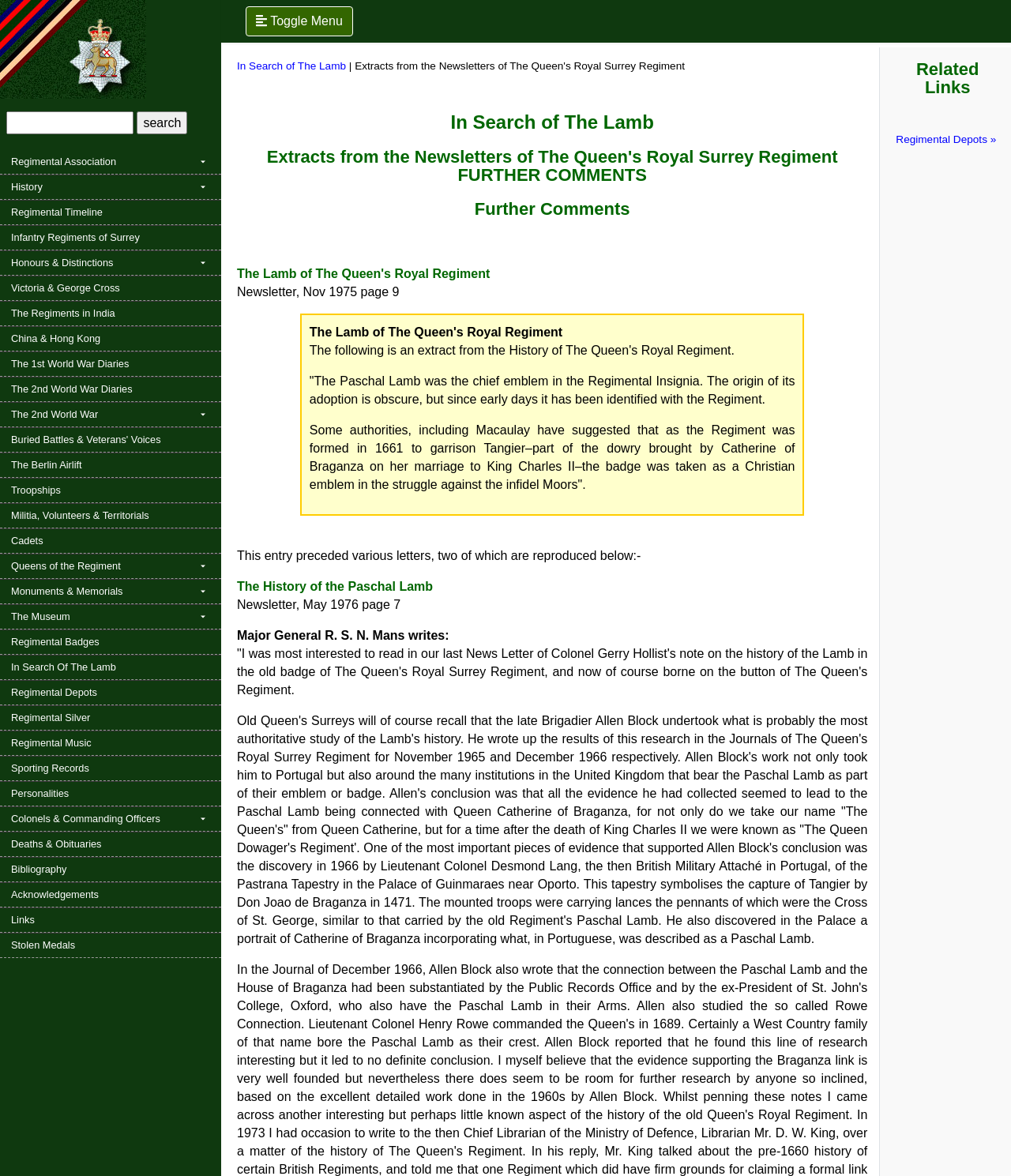Can you extract the headline from the webpage for me?

In Search of The Lamb